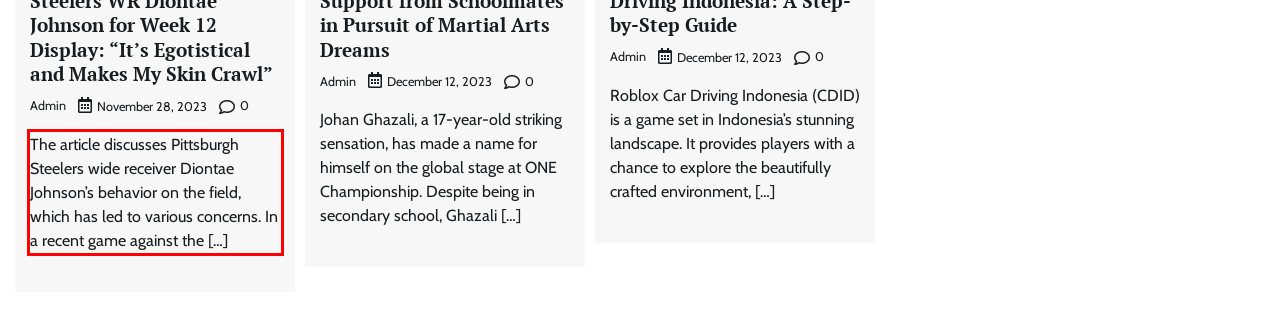You are provided with a webpage screenshot that includes a red rectangle bounding box. Extract the text content from within the bounding box using OCR.

The article discusses Pittsburgh Steelers wide receiver Diontae Johnson’s behavior on the field, which has led to various concerns. In a recent game against the […]